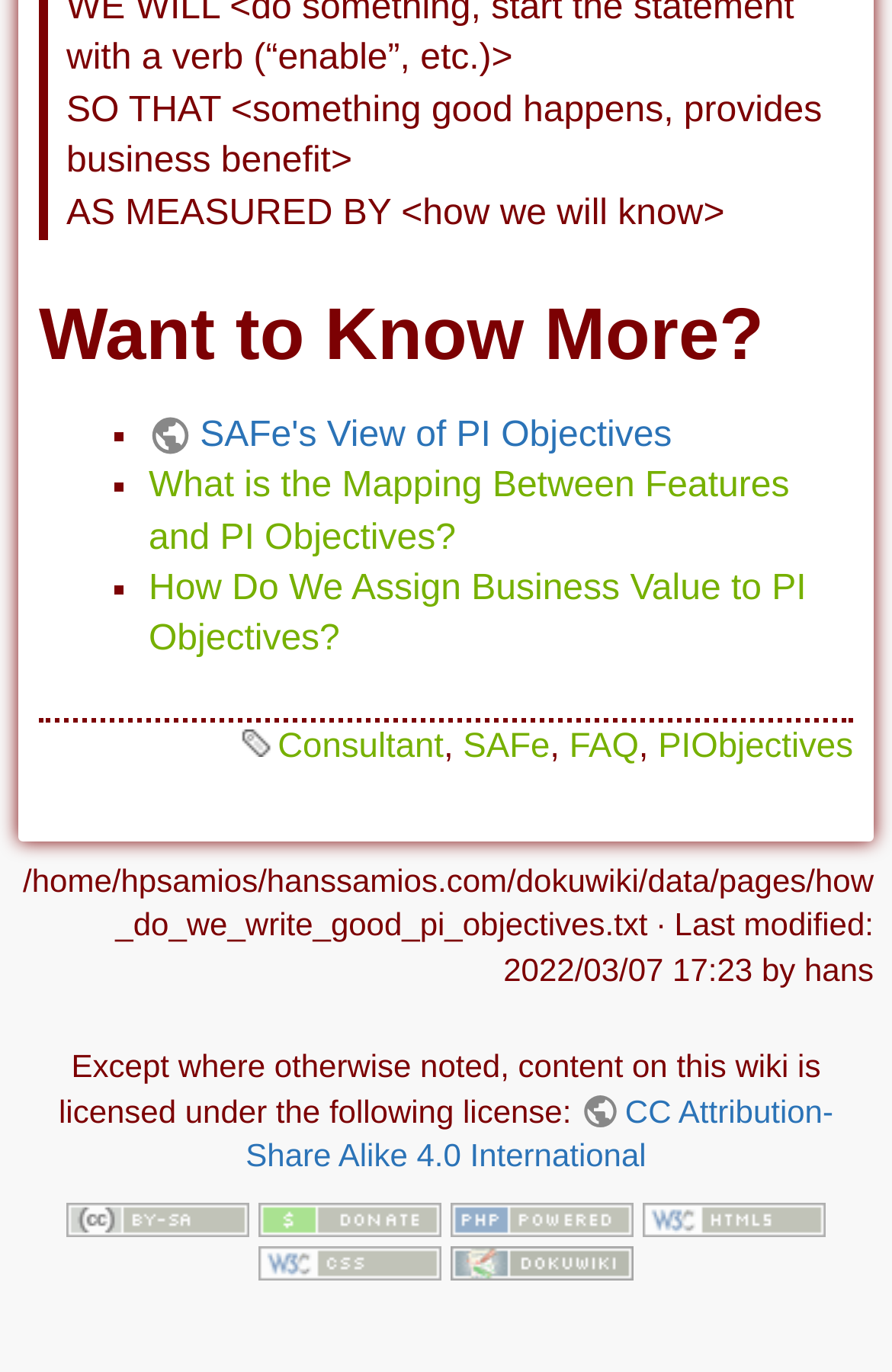Select the bounding box coordinates of the element I need to click to carry out the following instruction: "Click on 'SAFe's View of PI Objectives'".

[0.167, 0.303, 0.753, 0.332]